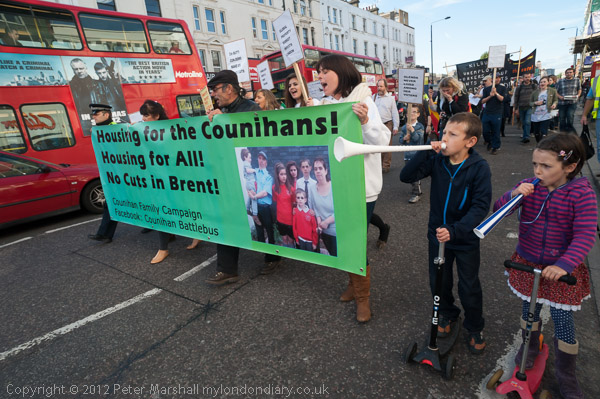Generate an elaborate description of what you see in the image.

The image captures a vibrant protest scene on a bustling street, where a diverse group of activists is advocating for housing rights. The focal point is a large, vivid green banner that reads, "Housing for the Counihans! Housing for All! No Cuts in Brent!" prominently held by demonstrators. Among the protesters, a woman passionately shouts into a megaphone while others join in showing their support. A young boy, engaged in the spirit of the demonstration, holds a noisy horn, adding to the lively atmosphere. In the background, a double-decker bus and numerous protest signs amplify the sense of urgency and community action encapsulated in this moment. The scene is a powerful illustration of grassroots activism, highlighting the call for social justice and the fight against austerity measures in Brent.